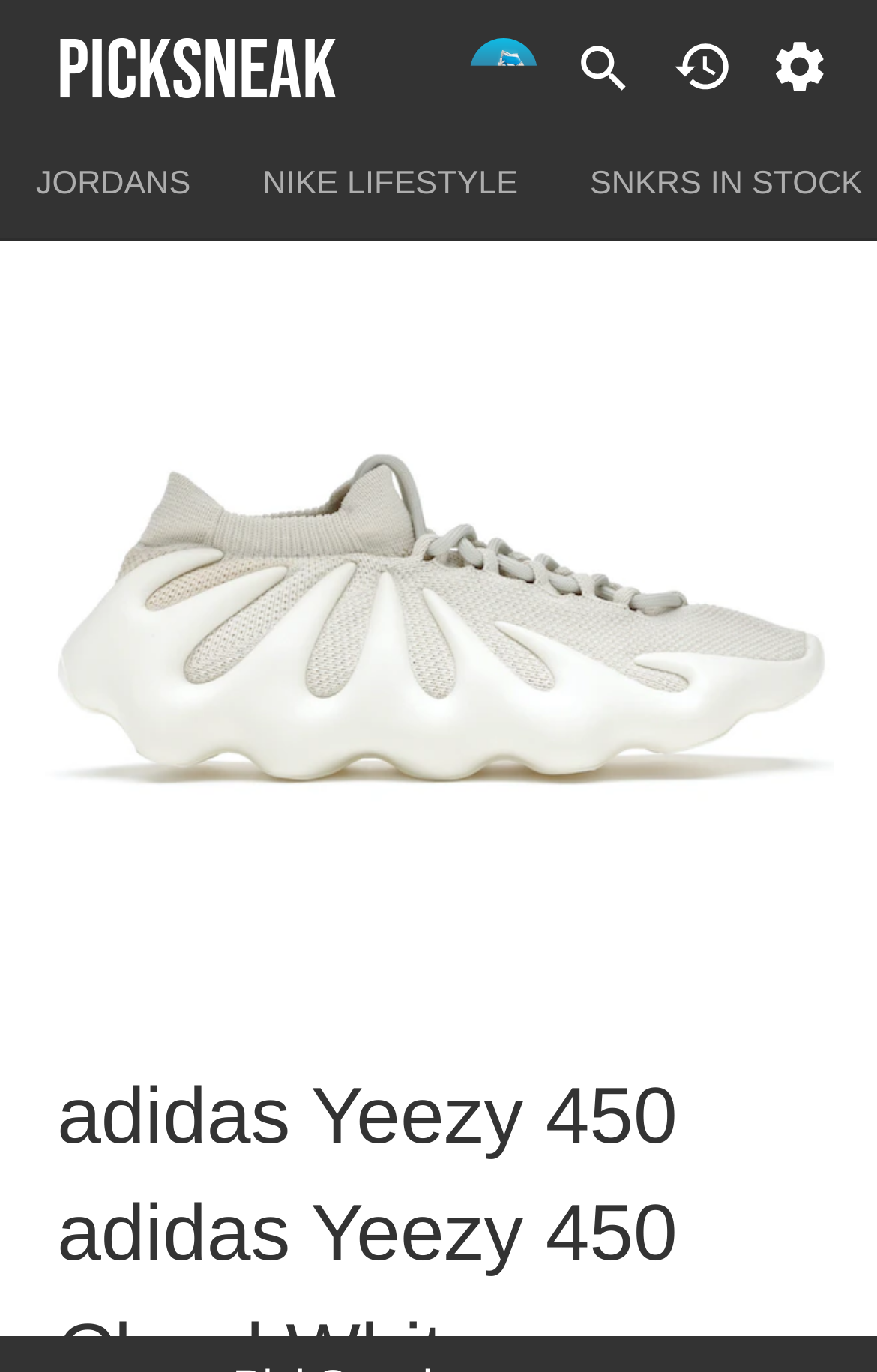Using the provided element description: "Jordans", identify the bounding box coordinates. The coordinates should be four floats between 0 and 1 in the order [left, top, right, bottom].

[0.0, 0.095, 0.258, 0.174]